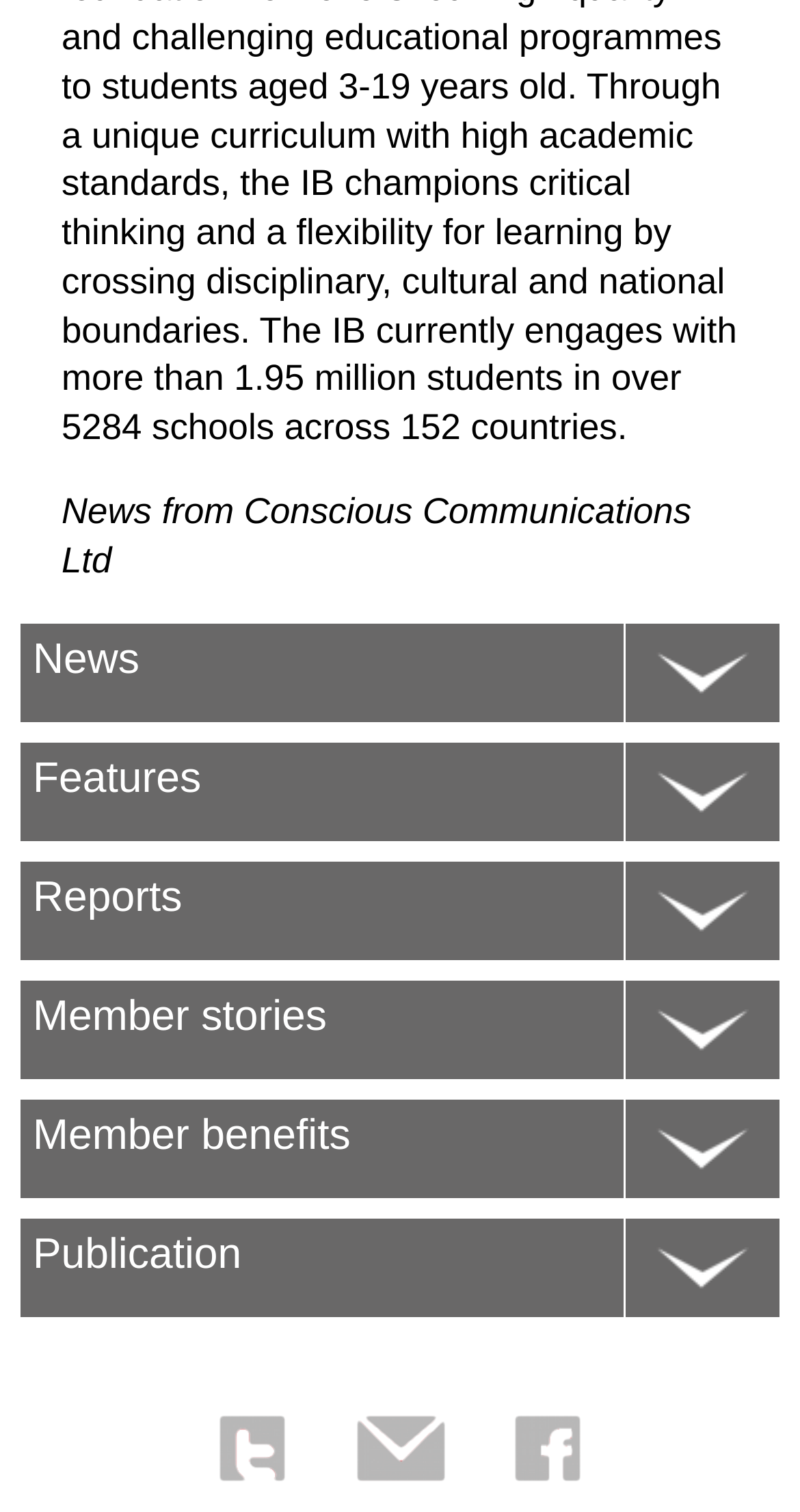What are the categories of content on this webpage?
Please respond to the question with a detailed and informative answer.

The webpage has six heading elements with the texts 'News', 'Features', 'Reports', 'Member stories', 'Member benefits', and 'Publication', which suggest that these are the categories of content available on this webpage.